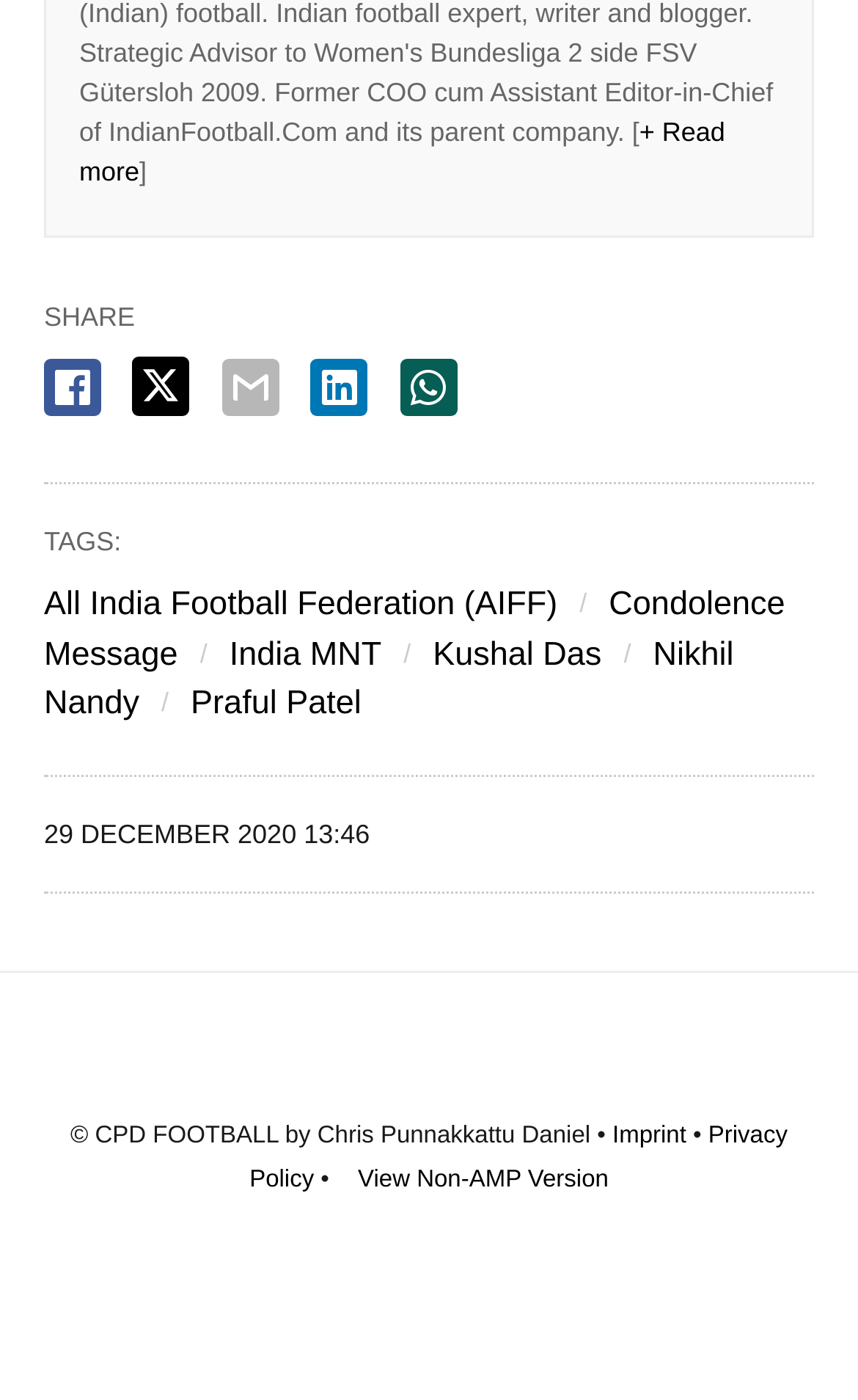Can you find the bounding box coordinates for the element that needs to be clicked to execute this instruction: "View tags related to the article"? The coordinates should be given as four float numbers between 0 and 1, i.e., [left, top, right, bottom].

[0.051, 0.376, 0.141, 0.398]